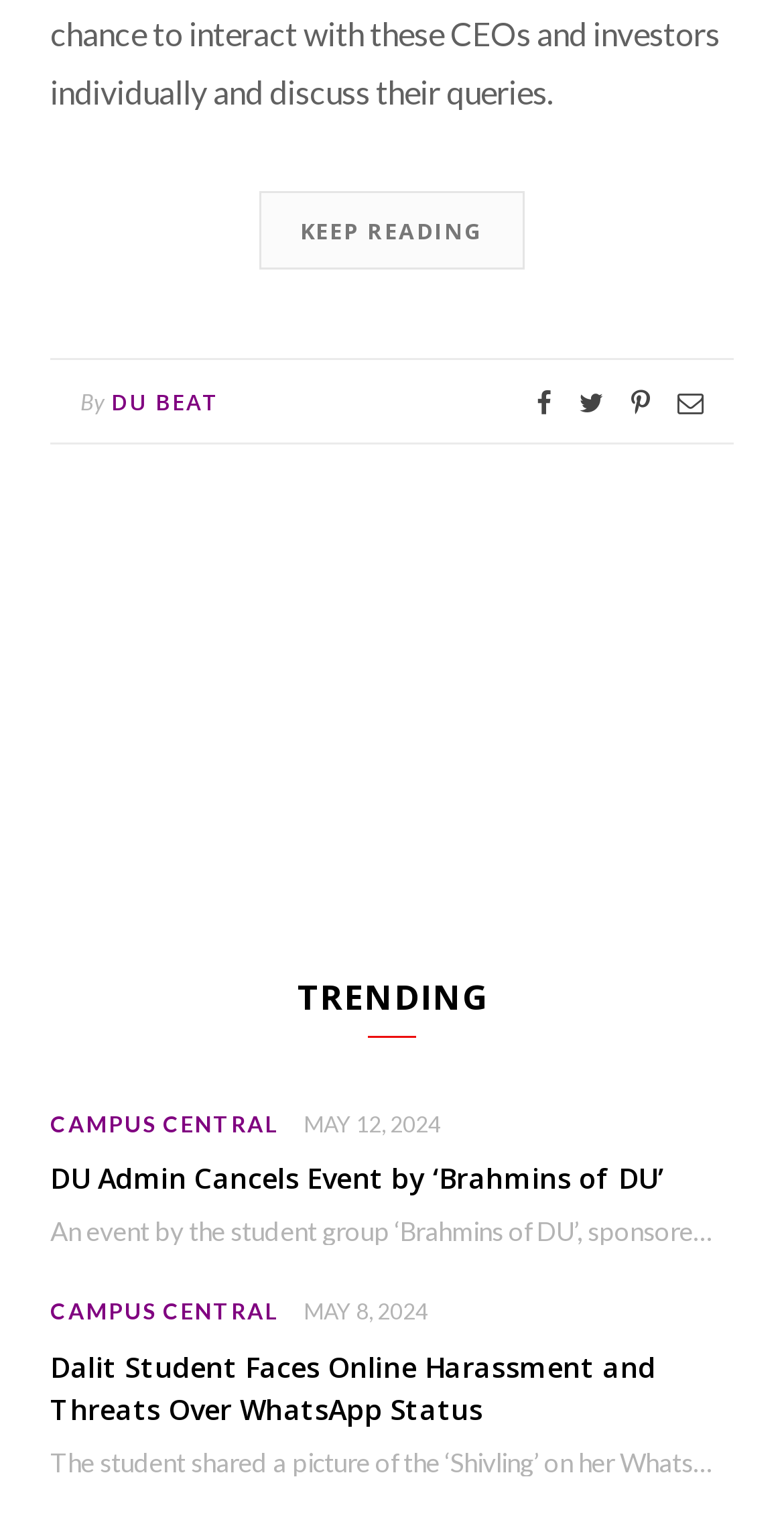Determine the bounding box coordinates for the HTML element described here: "Campus Central".

[0.064, 0.847, 0.356, 0.864]